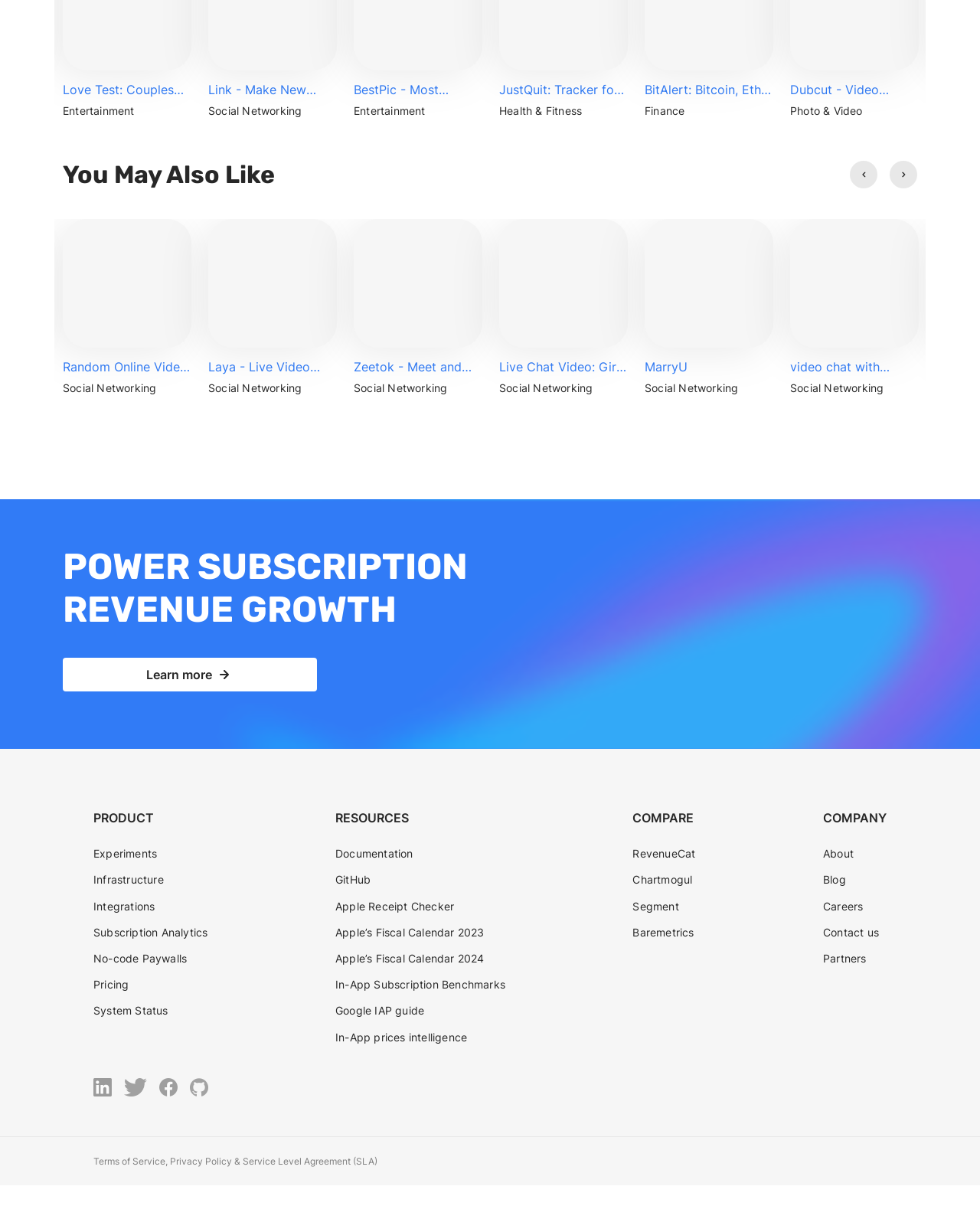How many categories are there in the 'You May Also Like' section?
Look at the screenshot and respond with one word or a short phrase.

5